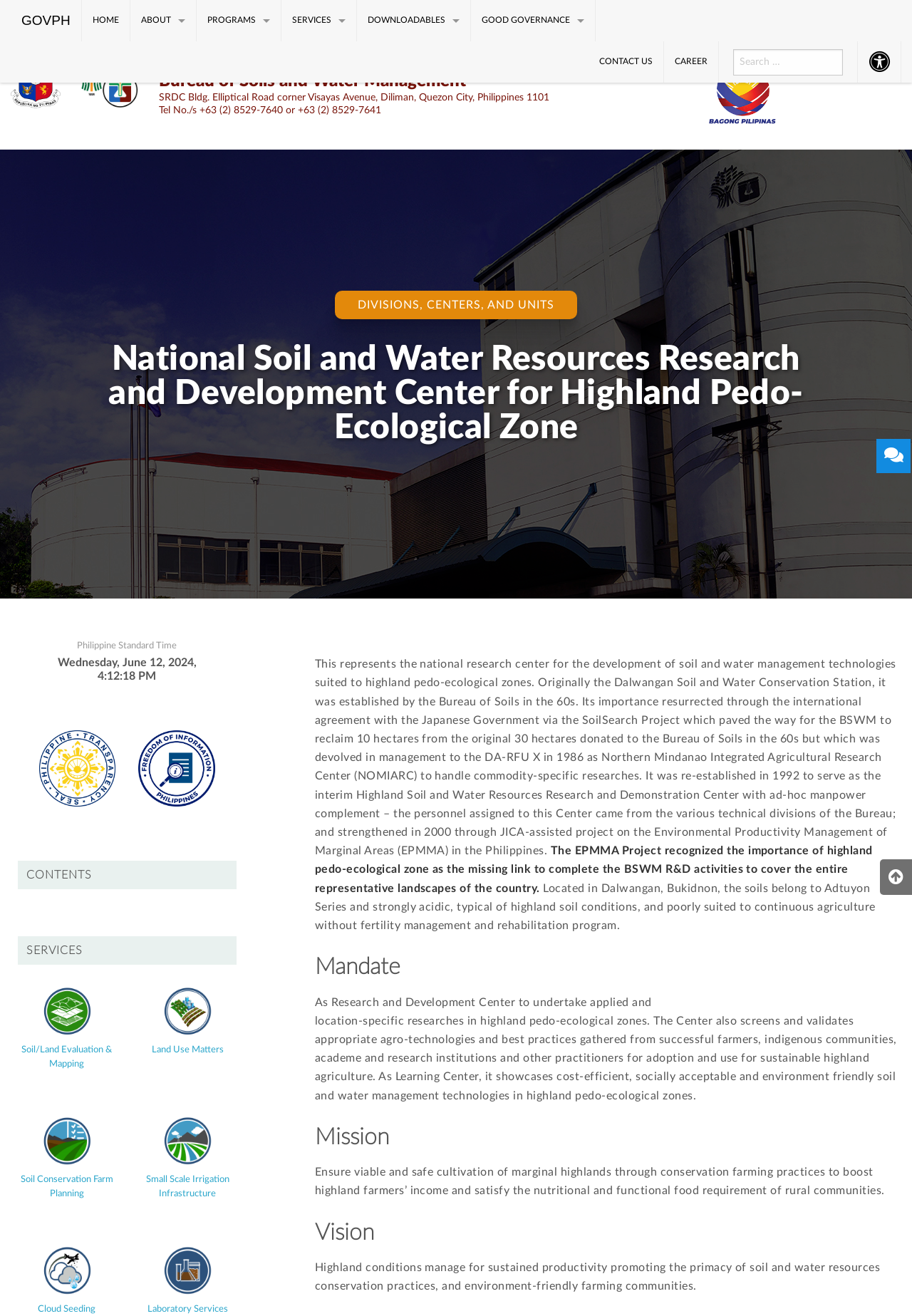Respond to the question below with a concise word or phrase:
What is the name of the research center?

National Soil and Water Resources Research and Development Center